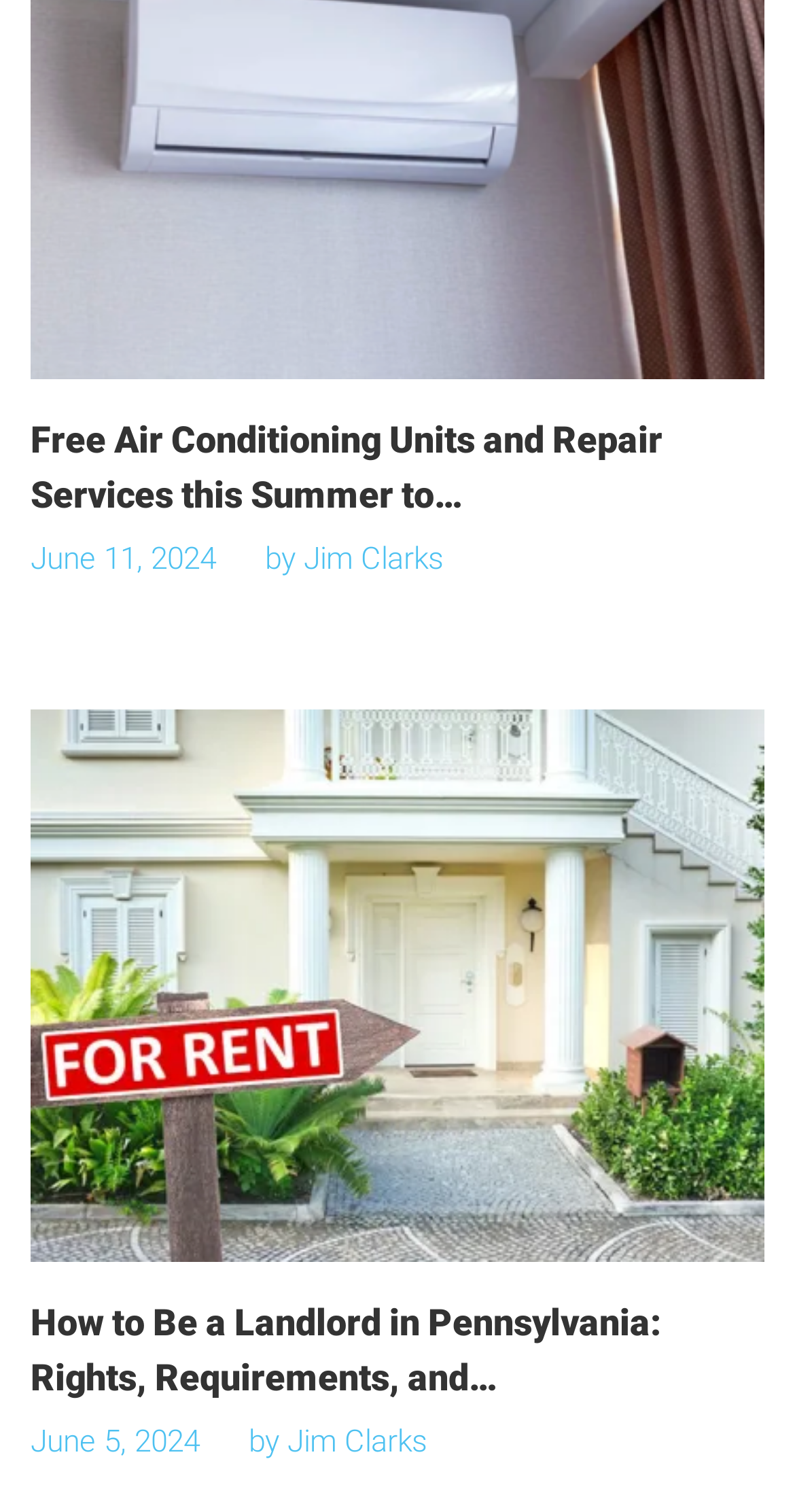How many articles are on this webpage?
Offer a detailed and exhaustive answer to the question.

I counted the number of article headings on the webpage, which are 'Free Air Conditioning Units and Repair Services this Summer to…' and 'How to Be a Landlord in Pennsylvania: Rights, Requirements, and…'. There are two article headings, so there are two articles on this webpage.